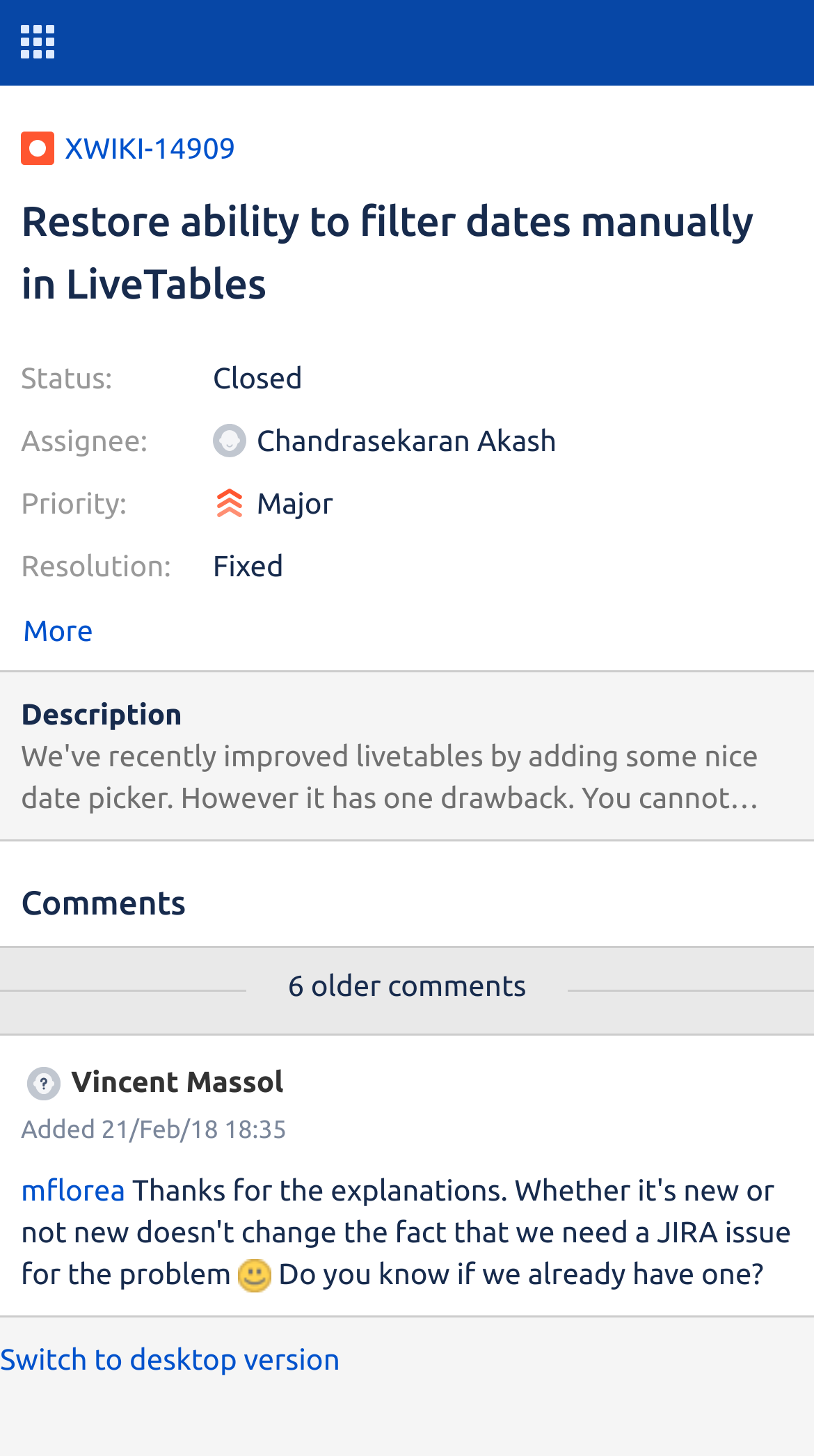Please answer the following question using a single word or phrase: 
How many older comments are there?

6